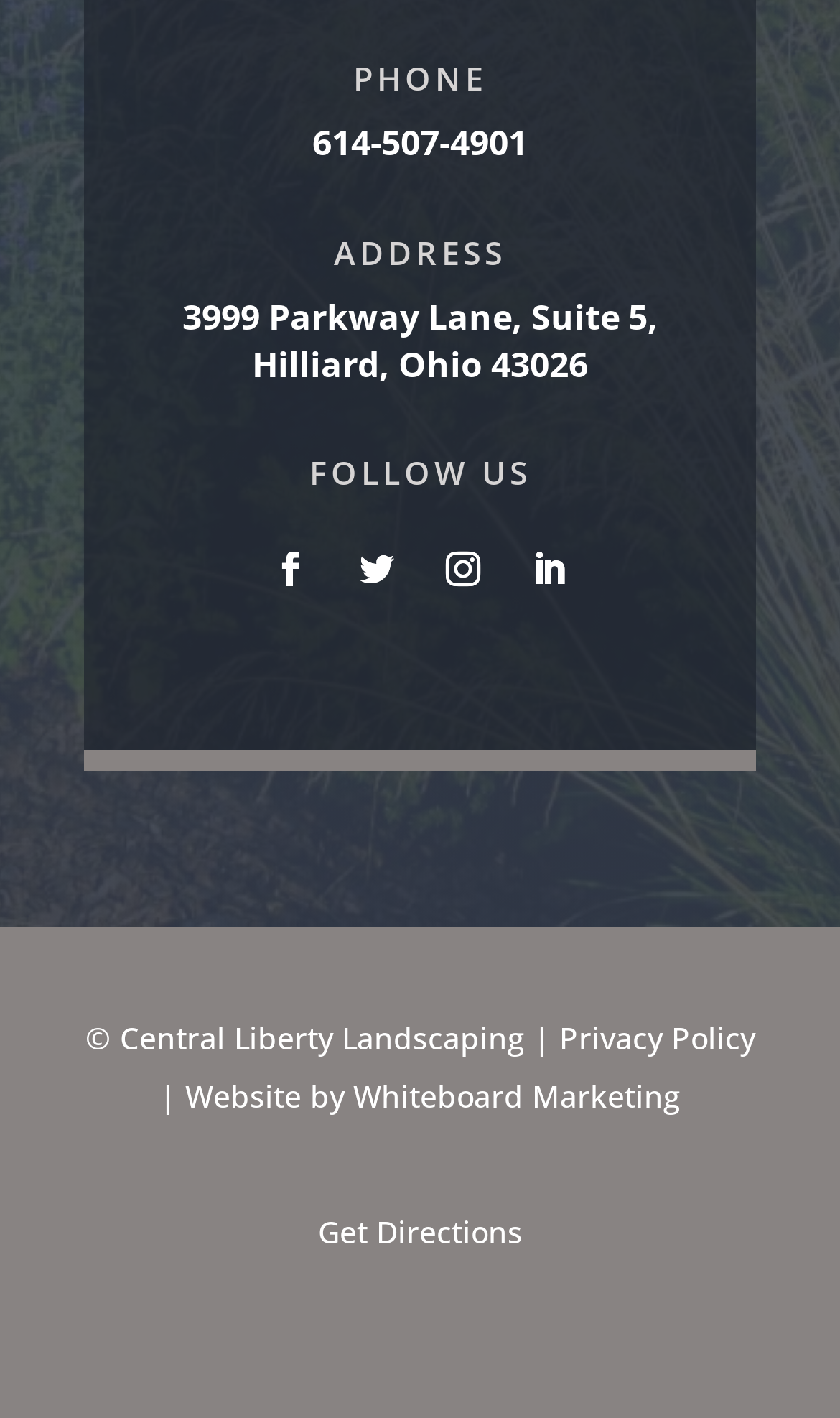What is the company name?
Based on the image, respond with a single word or phrase.

Central Liberty Landscaping